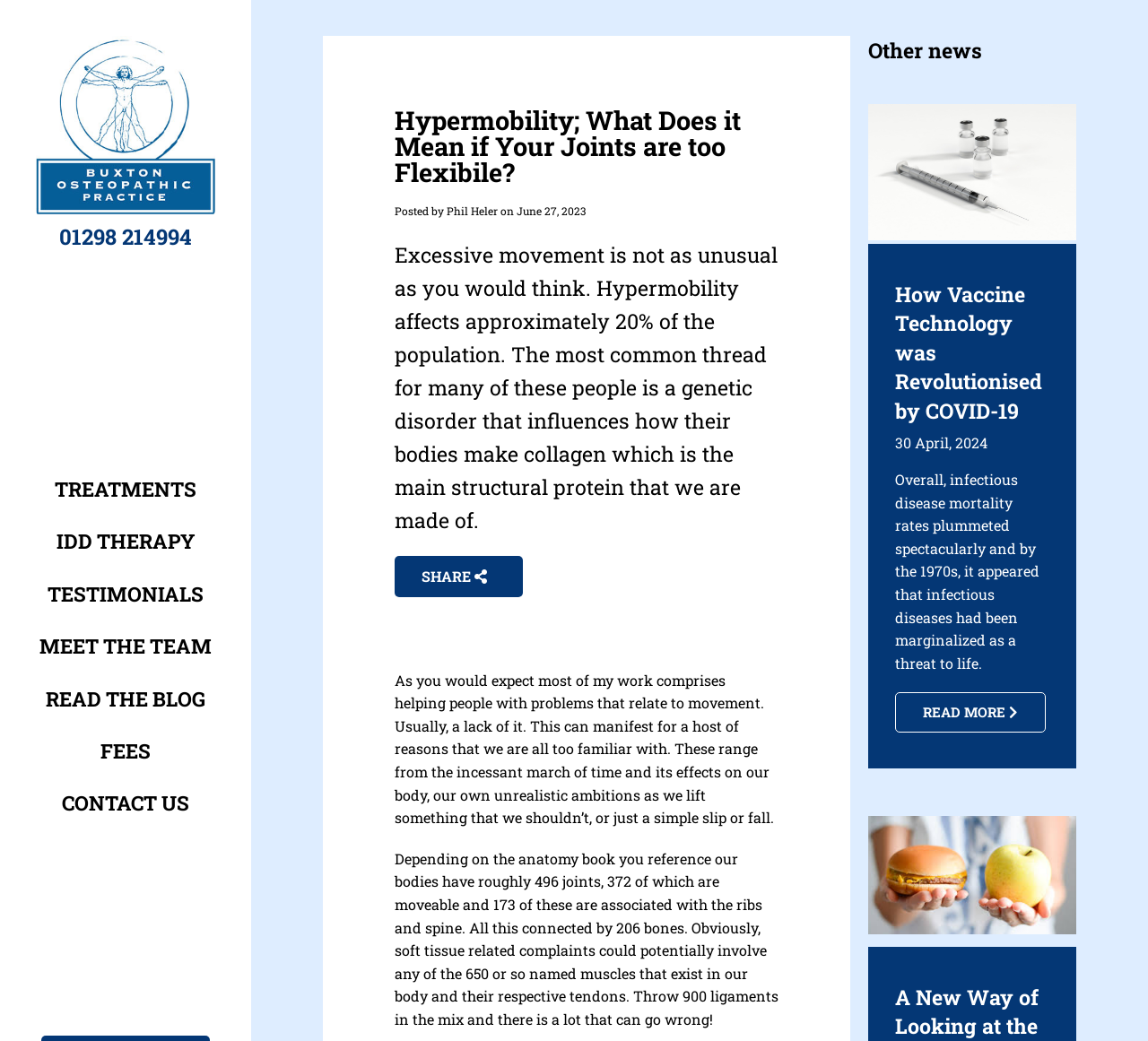Describe the entire webpage, focusing on both content and design.

This webpage is about the Buxton Osteopathy Clinic, with a focus on hypermobility and its effects on the body. At the top left of the page, there is a heading that allows users to return to the clinic's homepage, along with a phone number. Below this, there are several links to different sections of the website, including treatments, IDD therapy, testimonials, and more.

The main content of the page is divided into two sections. On the left, there is an article about hypermobility, which affects approximately 20% of the population. The article explains that the most common cause of hypermobility is a genetic disorder that affects the body's production of collagen. The text is accompanied by a link to share the article.

On the right side of the page, there is a section titled "Other news" with three news articles. The first article is about how vaccine technology was revolutionized by COVID-19, and it includes an image. The second article is about a new way of looking at the food we eat, and it also includes an image. Each article has a heading, a brief summary, and a "READ MORE" link.

Throughout the page, there are several headings and subheadings that help to organize the content and make it easier to read. The overall layout is clean and easy to navigate, with clear headings and concise text.